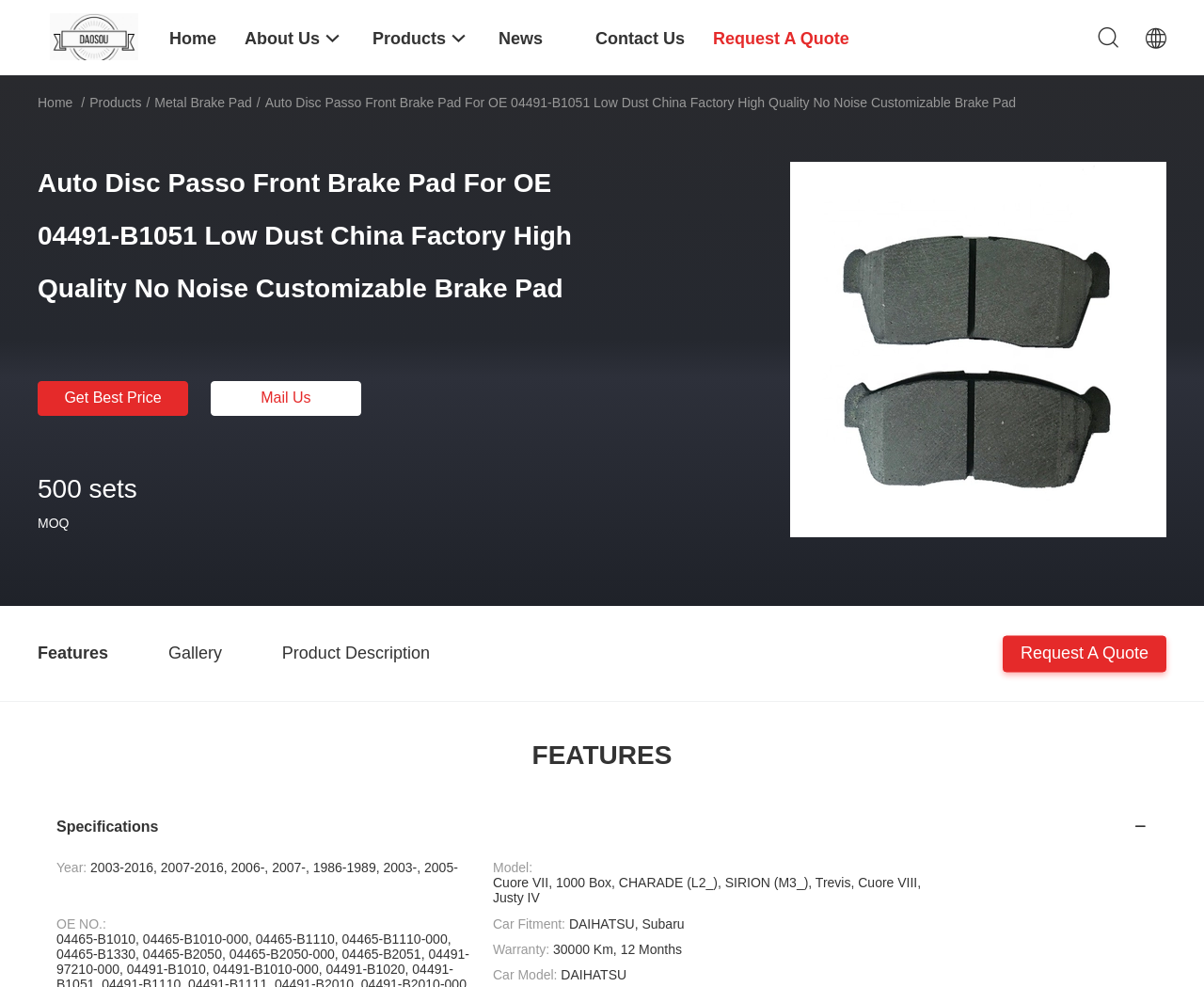Kindly provide the bounding box coordinates of the section you need to click on to fulfill the given instruction: "Click on the 'Mail Us' button".

[0.175, 0.386, 0.3, 0.421]